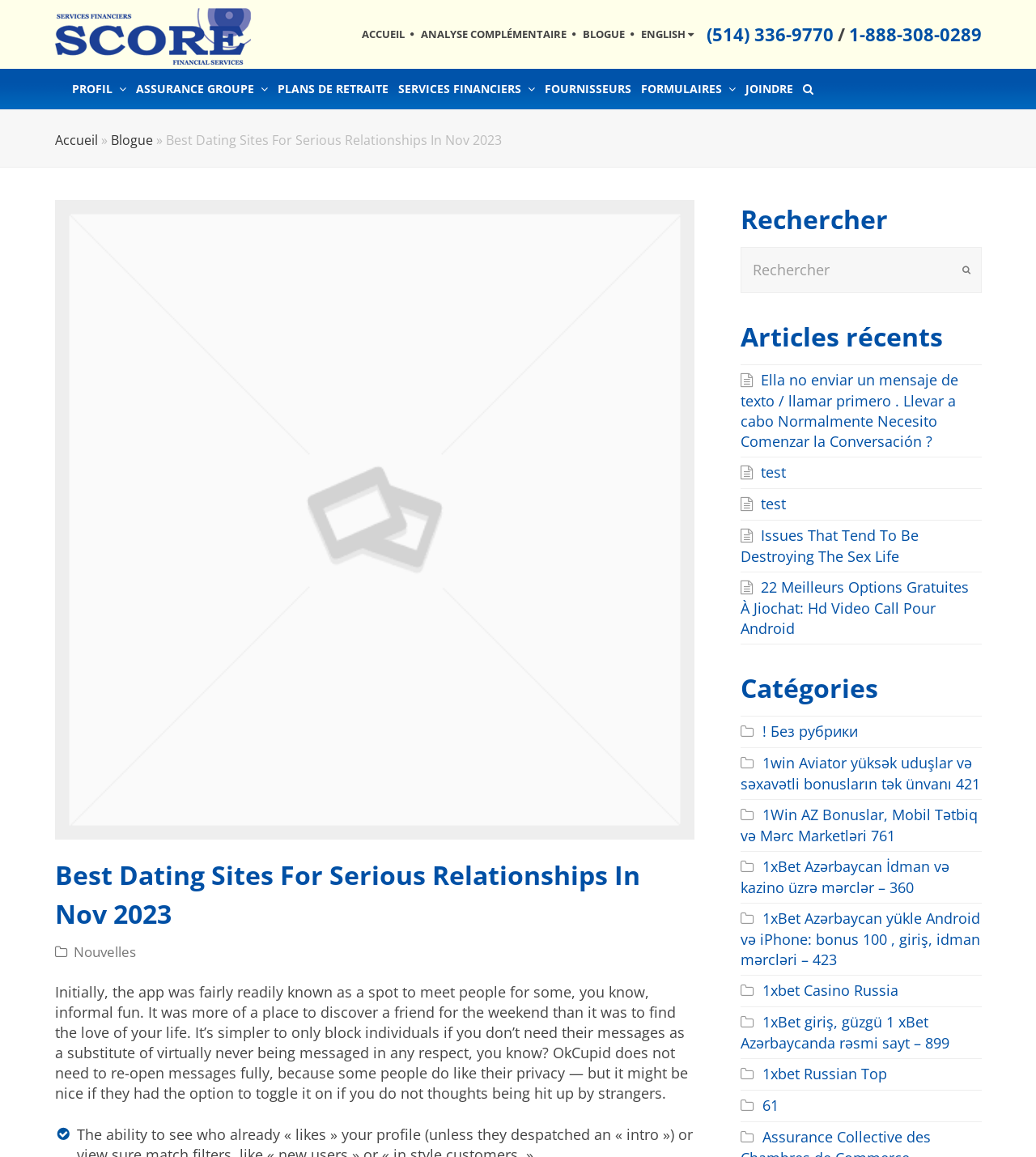Please find the bounding box coordinates of the element that must be clicked to perform the given instruction: "Read the Bitcoin Price Analysis". The coordinates should be four float numbers from 0 to 1, i.e., [left, top, right, bottom].

None